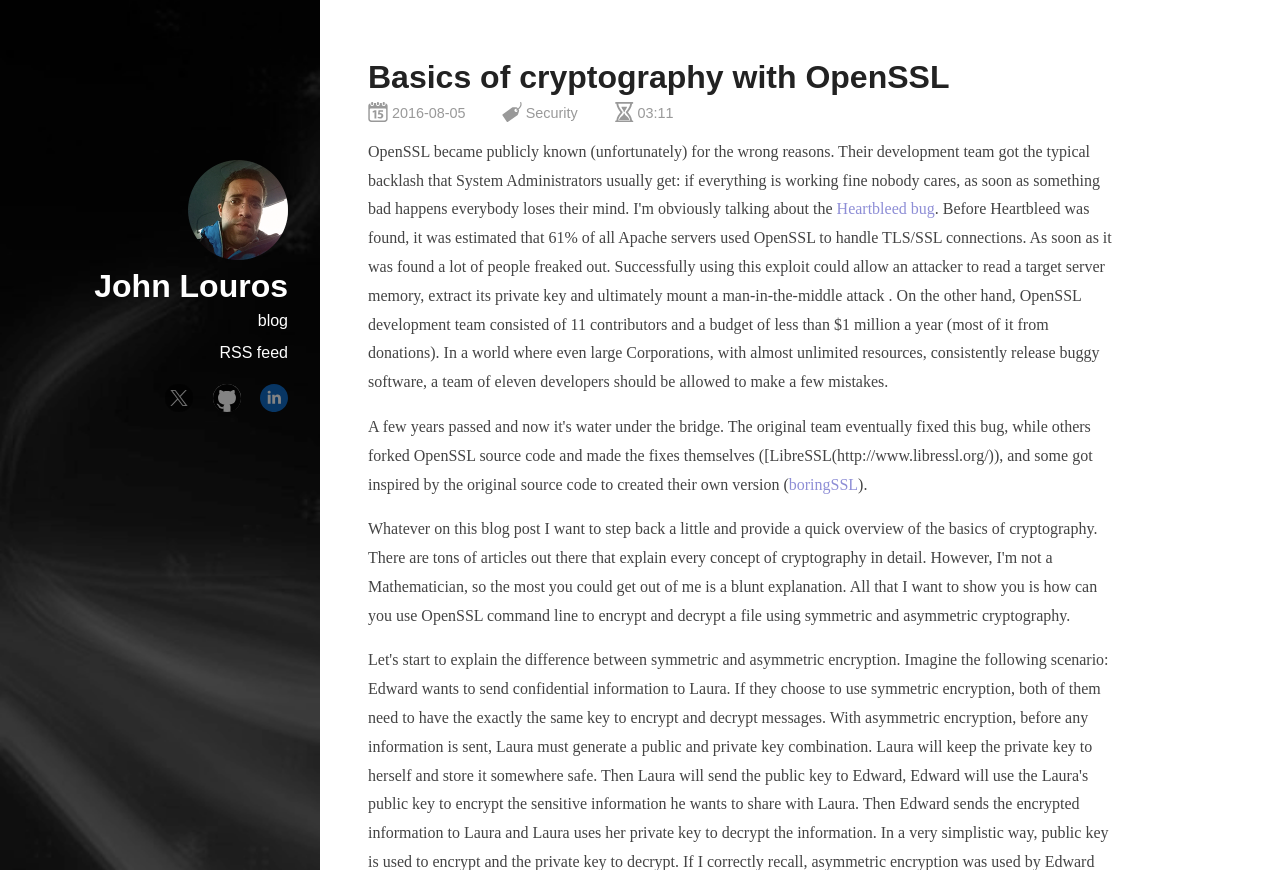Specify the bounding box coordinates of the area that needs to be clicked to achieve the following instruction: "Click on 'Send your comments'".

None